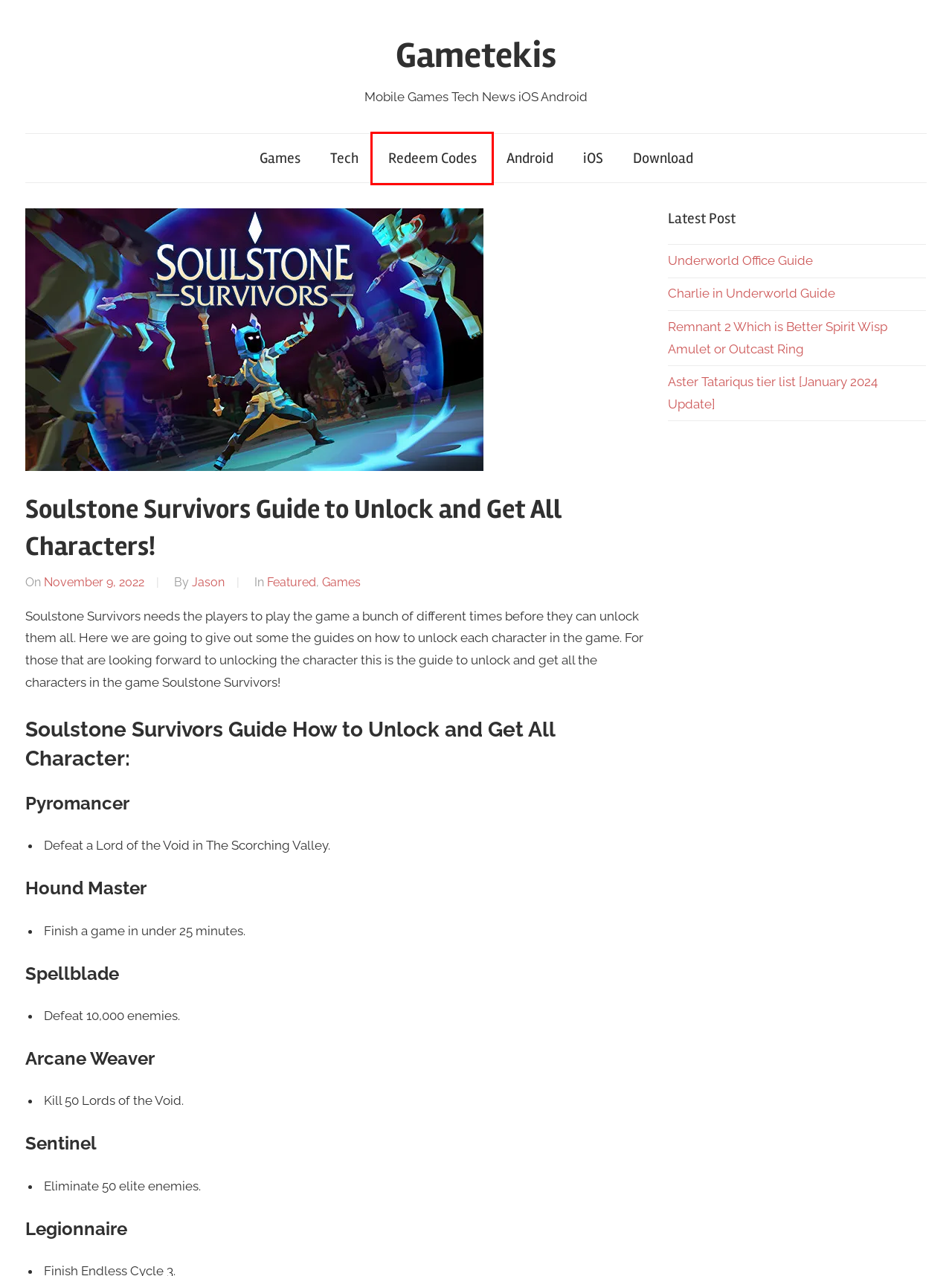You have a screenshot of a webpage, and a red bounding box highlights an element. Select the webpage description that best fits the new page after clicking the element within the bounding box. Options are:
A. Download Archives - Gametekis
B. Games Archives - Gametekis
C. Charlie in Underworld Guide - Gametekis
D. Aster Tatariqus tier list [January 2024 Update] - Gametekis
E. Redeem Codes Archives - Gametekis
F. Jason, Author at Gametekis
G. Featured Archives - Gametekis
H. Tech Archives - Gametekis

E